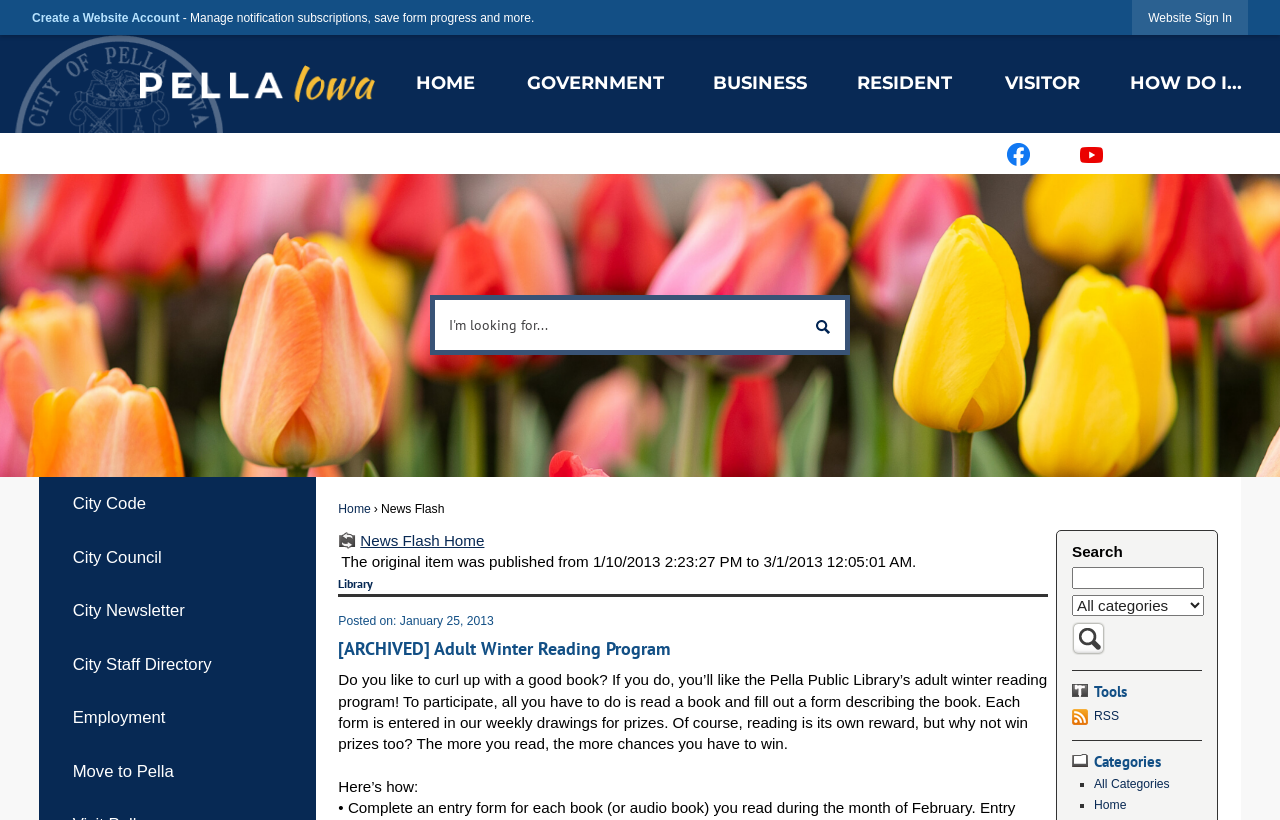Detail the various sections and features present on the webpage.

This webpage appears to be the official website of Pella, Iowa, with a focus on civic engagement and community information. At the top of the page, there is a navigation menu with links to various sections, including "Home", "Government", "Business", "Resident", "Visitor", and "How Do I...". Below this menu, there are social media links to Facebook and YouTube.

On the left side of the page, there is a search bar with a "Search" button and an option to select a category. Above the search bar, there is a "News Flash" section with a heading and a brief description of the Adult Winter Reading Program at the Pella Public Library.

The main content of the page is dedicated to the Adult Winter Reading Program, which encourages readers to participate by reading a book and filling out a form to enter a weekly drawing for prizes. The program details are provided in a paragraph, followed by a brief instruction on how to participate.

There are also several links and menus scattered throughout the page, including a "Tools" section with links to RSS and other categories, and a "Categories" section with links to "All Categories" and "Home". Additionally, there are links to "City Code", "City Council", "City Newsletter", "City Staff Directory", "Employment", and "Move to Pella" in a vertical menu on the left side of the page.

Overall, the webpage appears to be a community-focused website with a mix of civic information, news, and resources for residents and visitors.